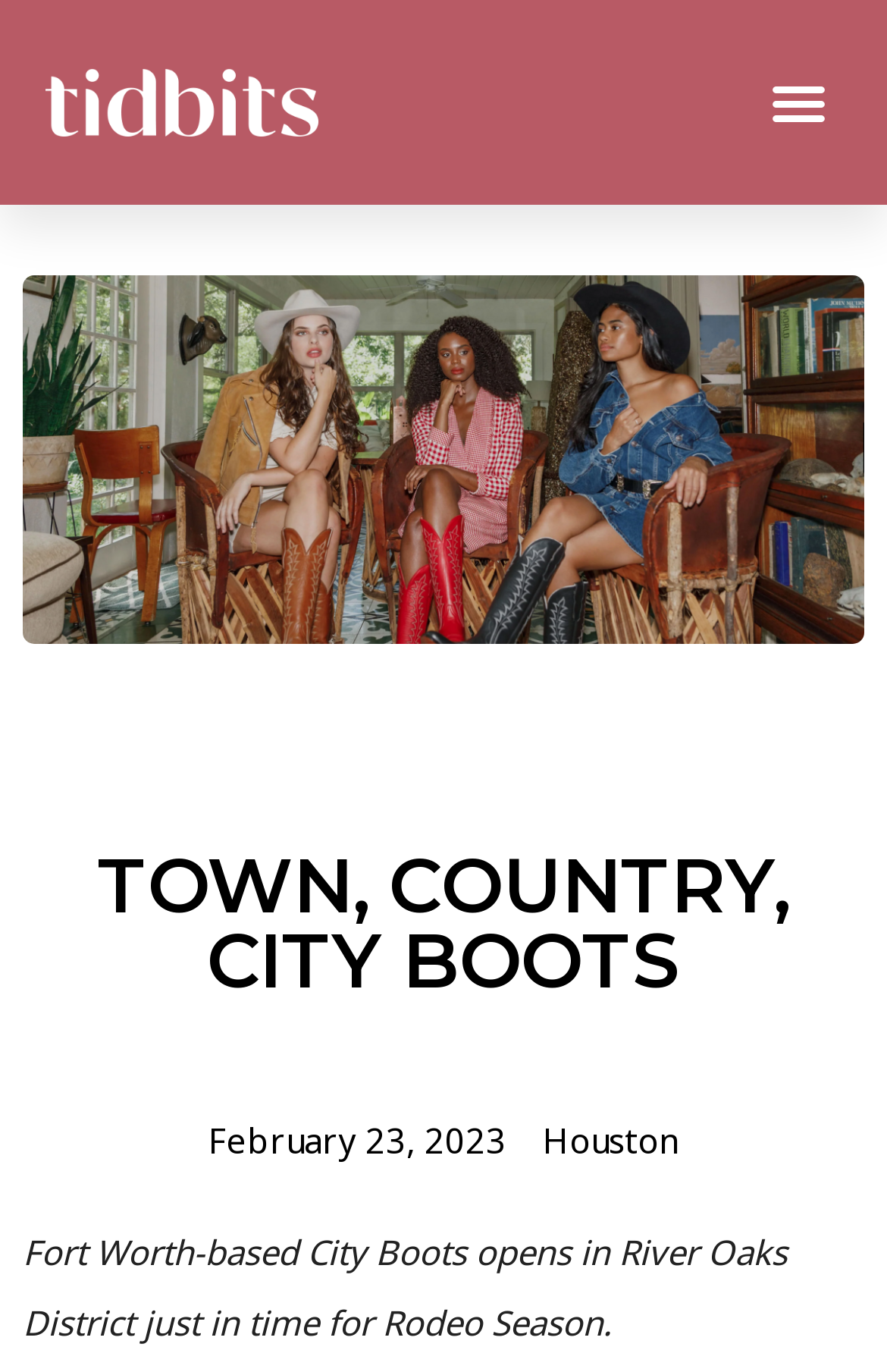Answer the question in one word or a short phrase:
What is the district where City Boots is located?

River Oaks District